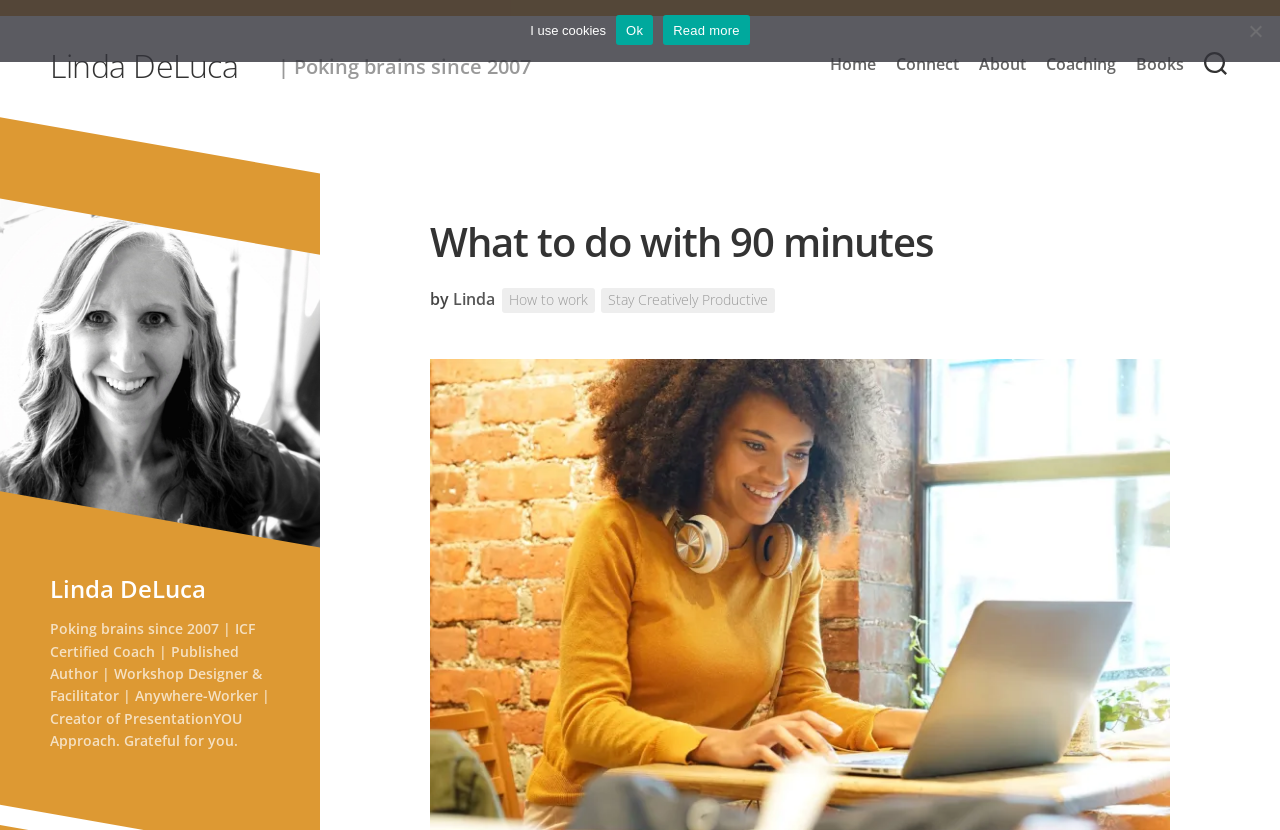Describe all visible elements and their arrangement on the webpage.

The webpage appears to be a personal blog or website belonging to Linda DeLuca, an ICF Certified Coach, Published Author, and Workshop Designer & Facilitator. At the top left corner, there is a link to the website's title, "Linda DeLuca", accompanied by a brief description, "| Poking brains since 2007". 

To the right of the title, there is a button with no text. Below the title, there is a navigation menu consisting of five links: "Home", "Connect", "About", "Coaching", and "Books", arranged horizontally from left to right.

The main content of the webpage is a blog post titled "What to do with 90 minutes", written by Linda DeLuca. The title is displayed prominently in the middle of the page, with the author's name, "Linda", and two additional links, "How to work" and "Stay Creatively Productive", placed below it.

At the bottom left corner, there is a section displaying the website owner's name, "Linda DeLuca", and a brief bio, which includes her profession, certifications, and interests.

A cookie notice dialog is displayed at the top of the page, with a message "I use cookies" and two links, "Ok" and "Read more", allowing users to acknowledge or learn more about the website's cookie policy. There is also a "No" button at the top right corner, likely related to the cookie notice.